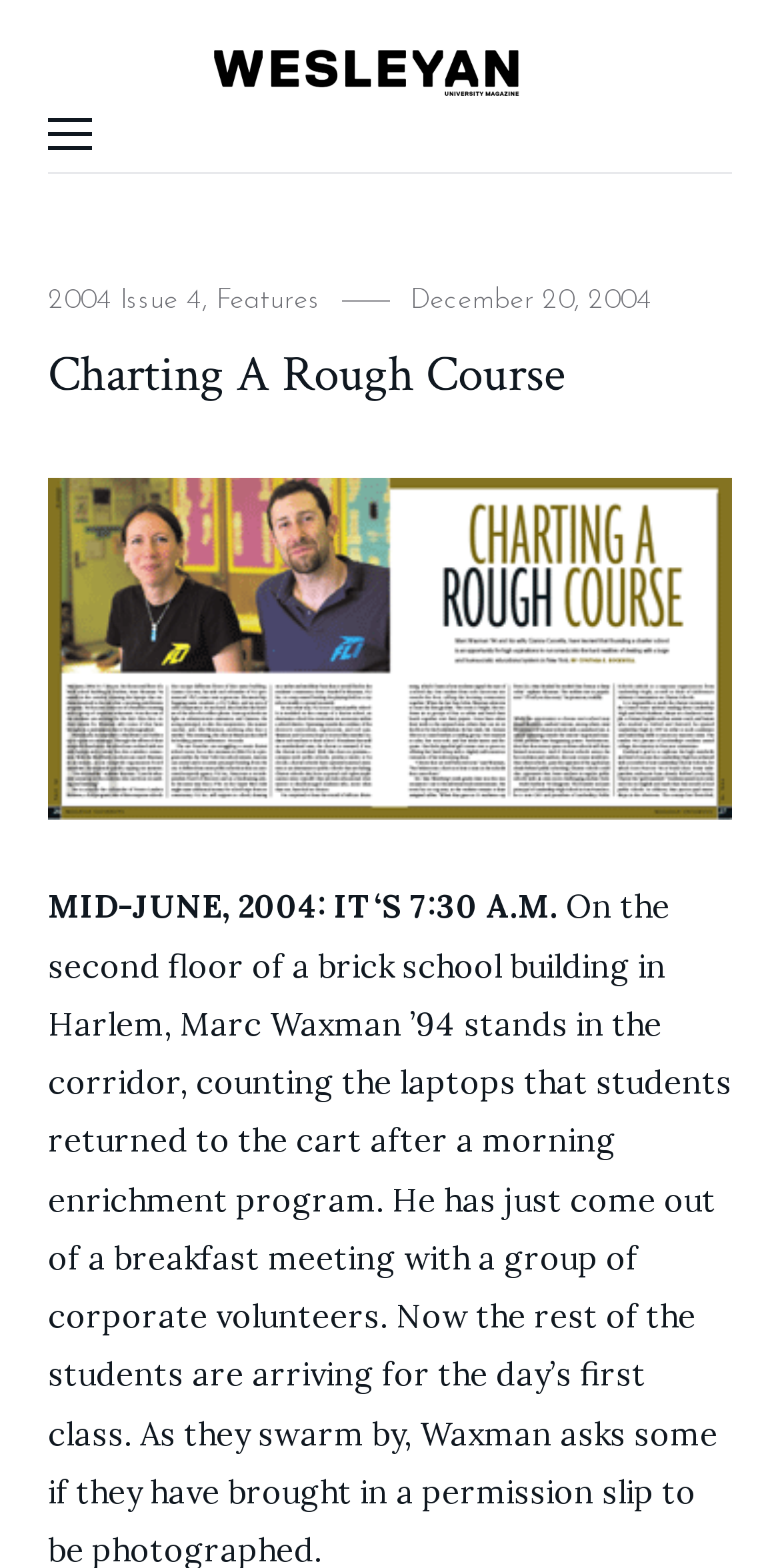What is the date of the posted article?
Please describe in detail the information shown in the image to answer the question.

I found the date by looking at the 'Posted on' section, which is located below the 'Categories' and 'Features' links. The date is specified as 'December 20, 2004'.